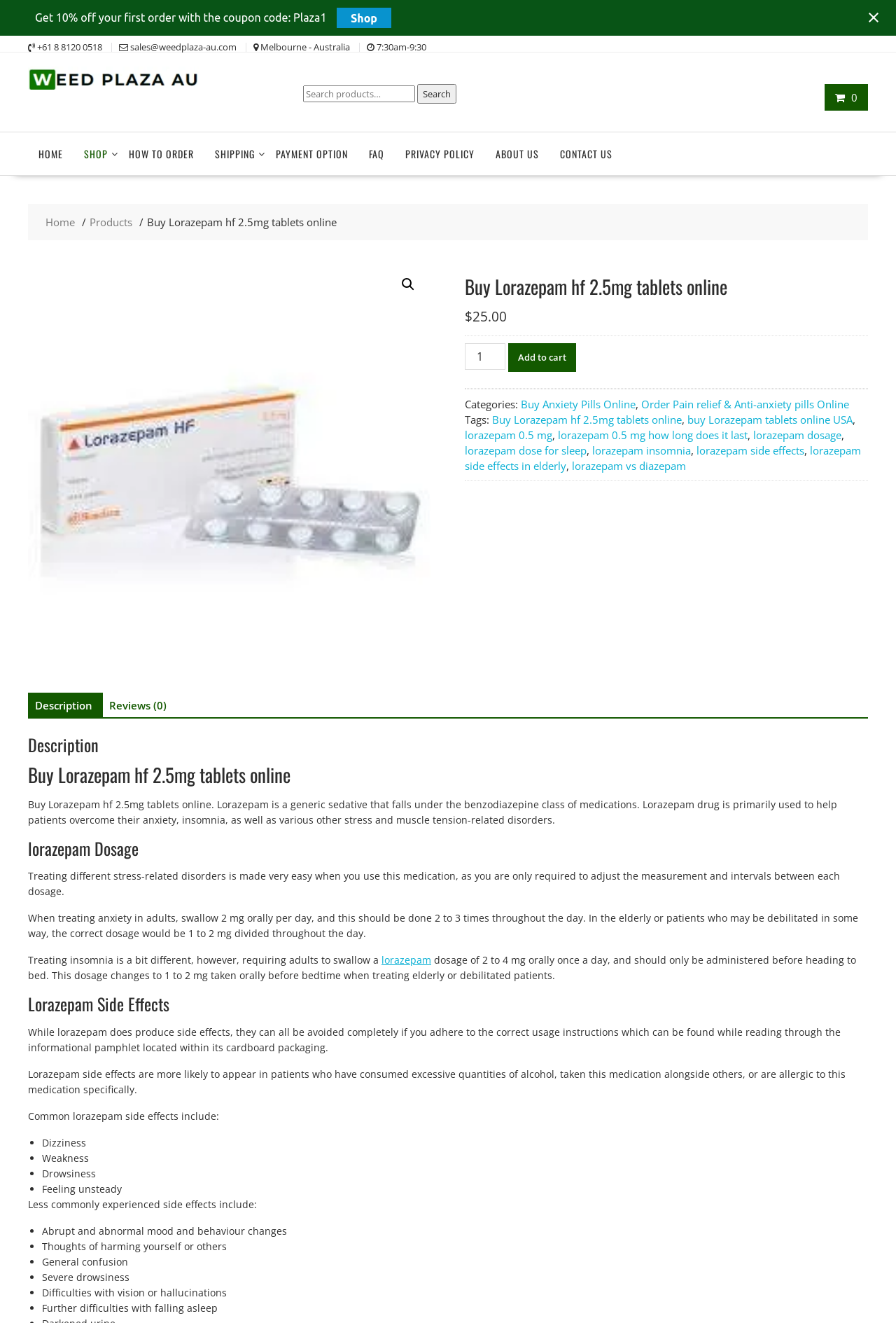Identify and provide the bounding box coordinates of the UI element described: "Laser". The coordinates should be formatted as [left, top, right, bottom], with each number being a float between 0 and 1.

None